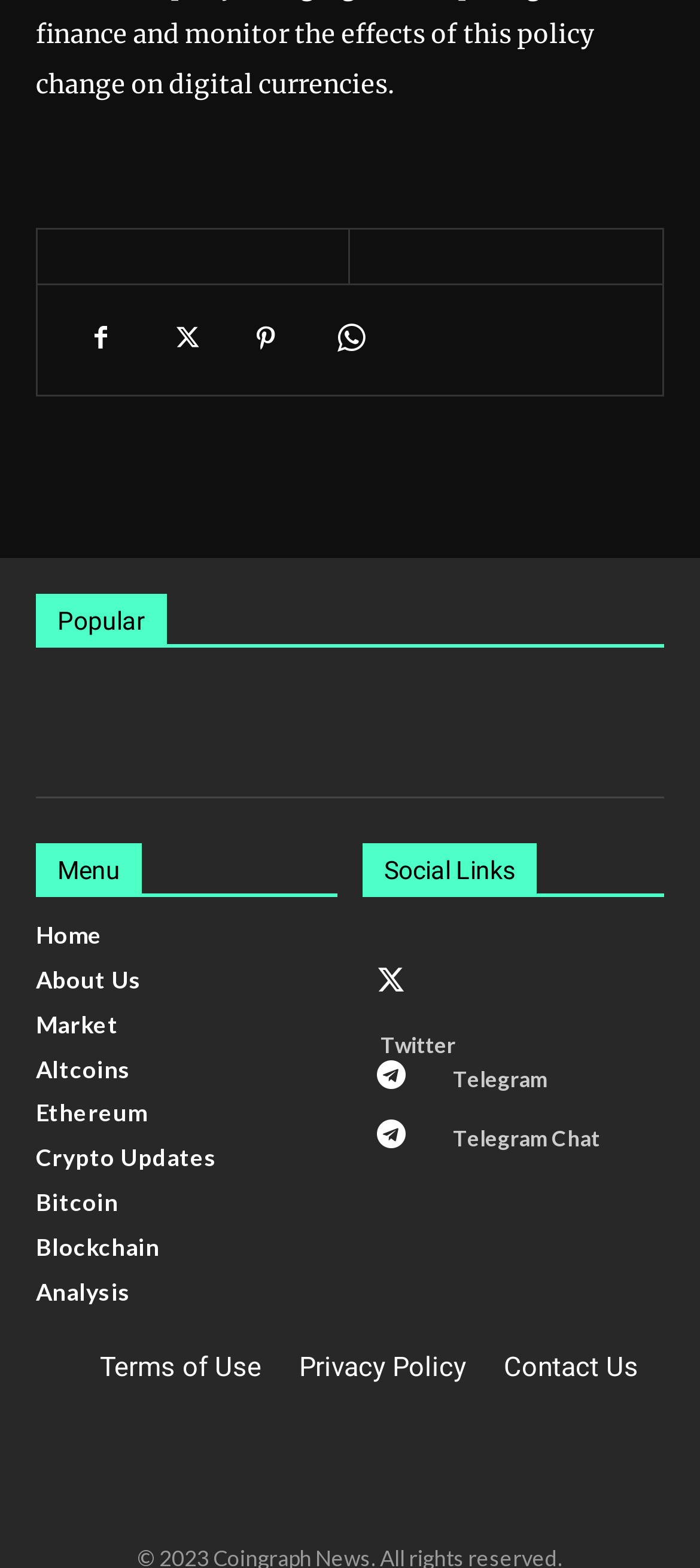Bounding box coordinates are given in the format (top-left x, top-left y, bottom-right x, bottom-right y). All values should be floating point numbers between 0 and 1. Provide the bounding box coordinate for the UI element described as: Telegram Chat

[0.647, 0.717, 0.949, 0.736]